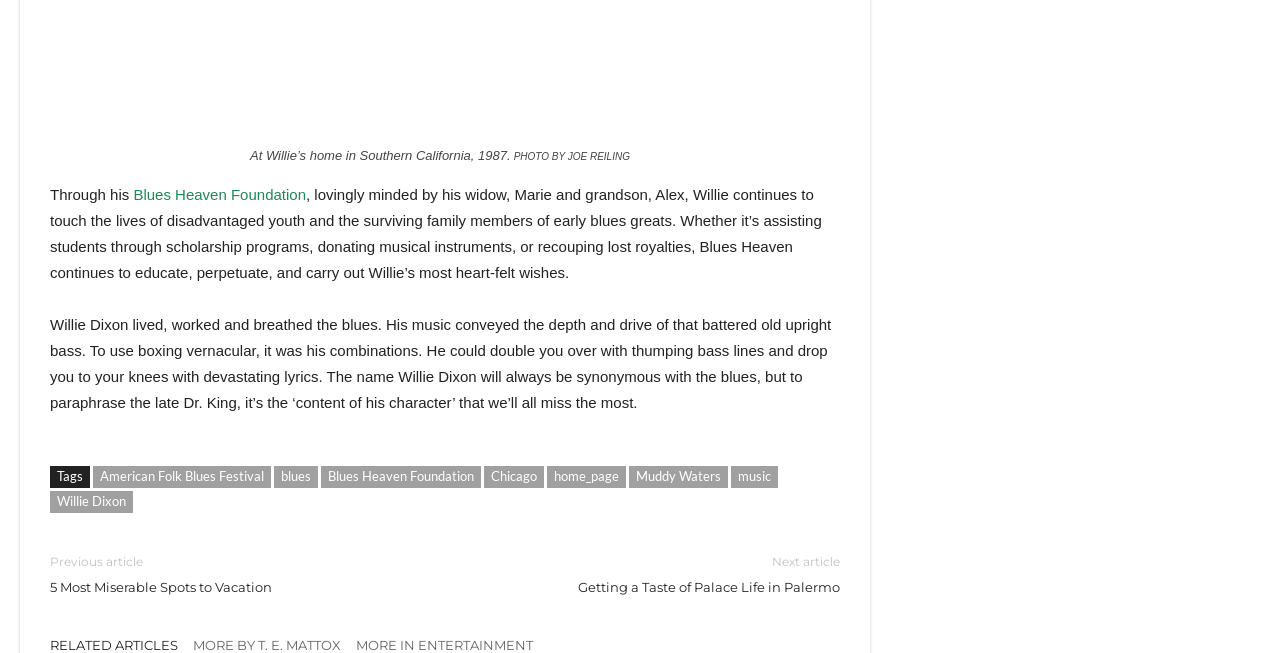Identify the bounding box coordinates for the UI element described as follows: blues. Use the format (top-left x, top-left y, bottom-right x, bottom-right y) and ensure all values are floating point numbers between 0 and 1.

[0.214, 0.714, 0.248, 0.747]